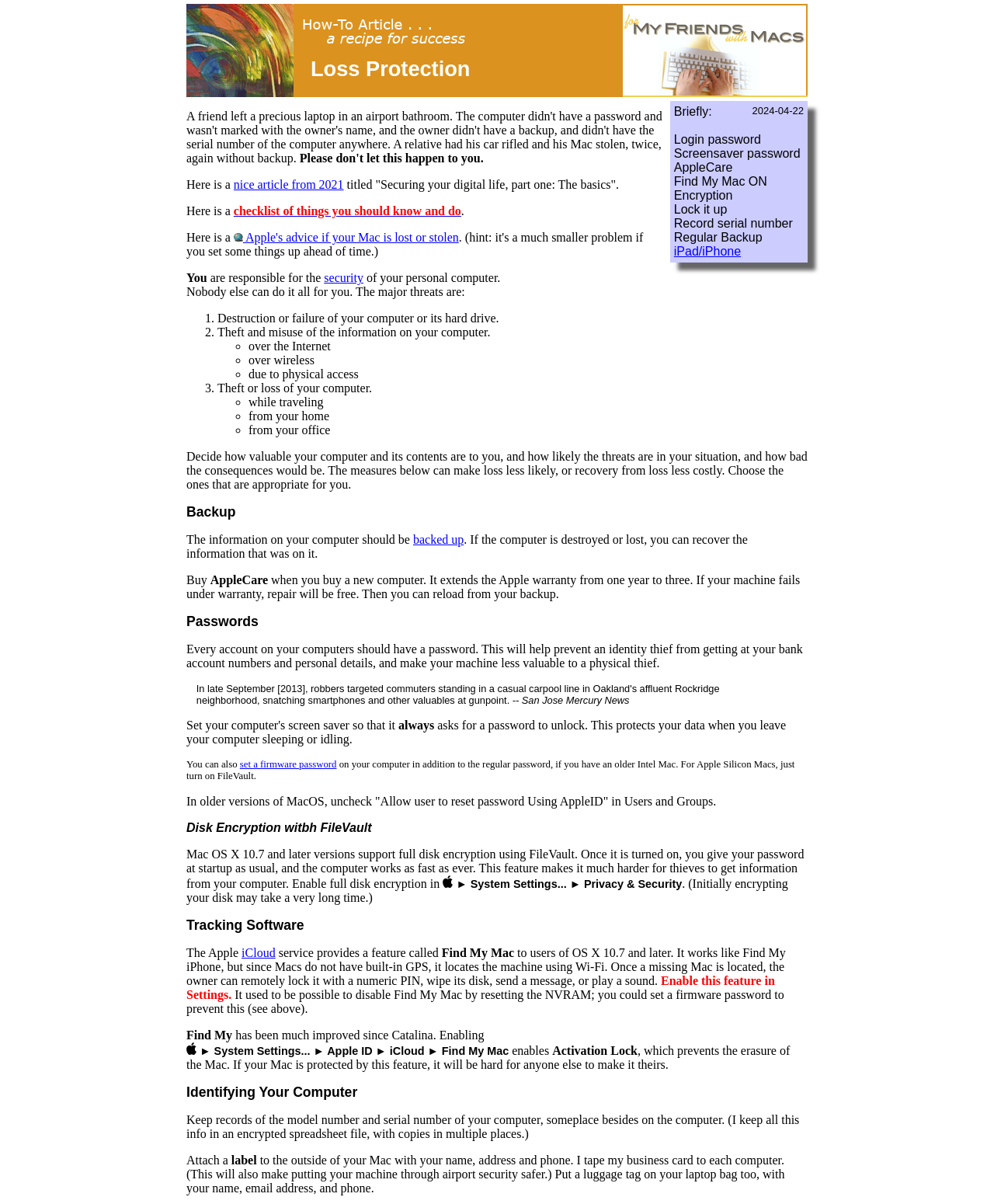Highlight the bounding box of the UI element that corresponds to this description: "iCloud".

[0.243, 0.786, 0.277, 0.797]